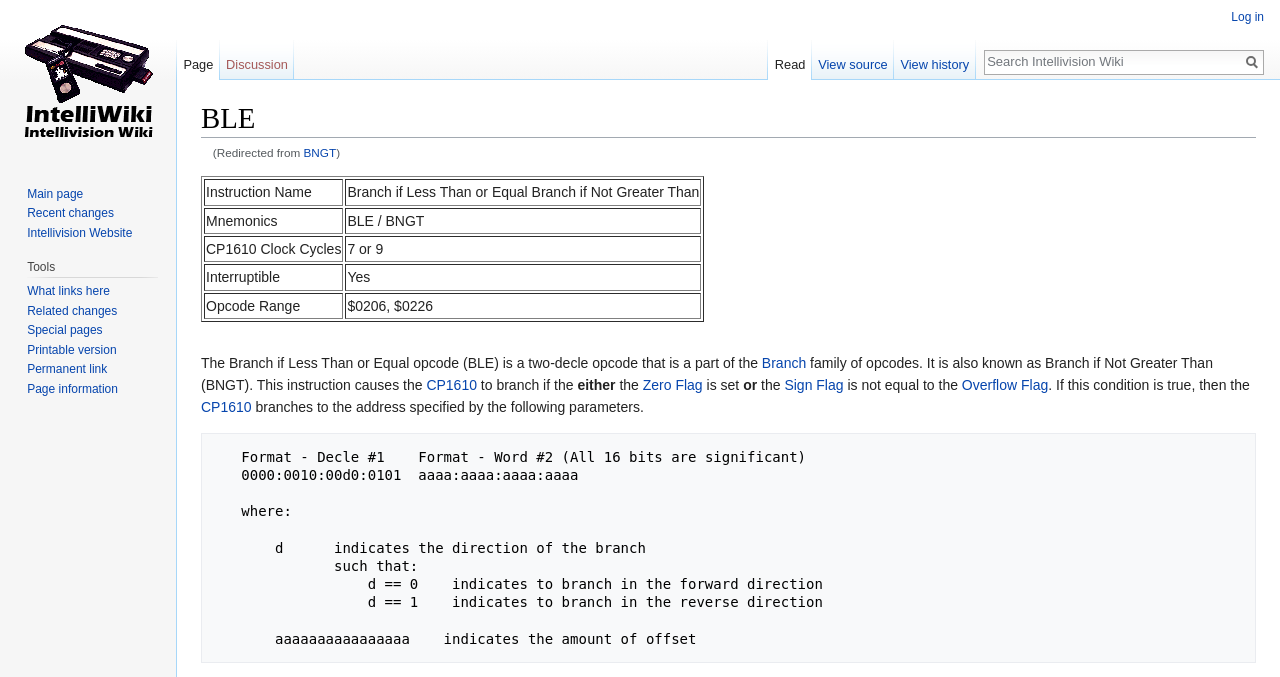Please locate the clickable area by providing the bounding box coordinates to follow this instruction: "Click on the link 'Branch'".

[0.595, 0.524, 0.63, 0.547]